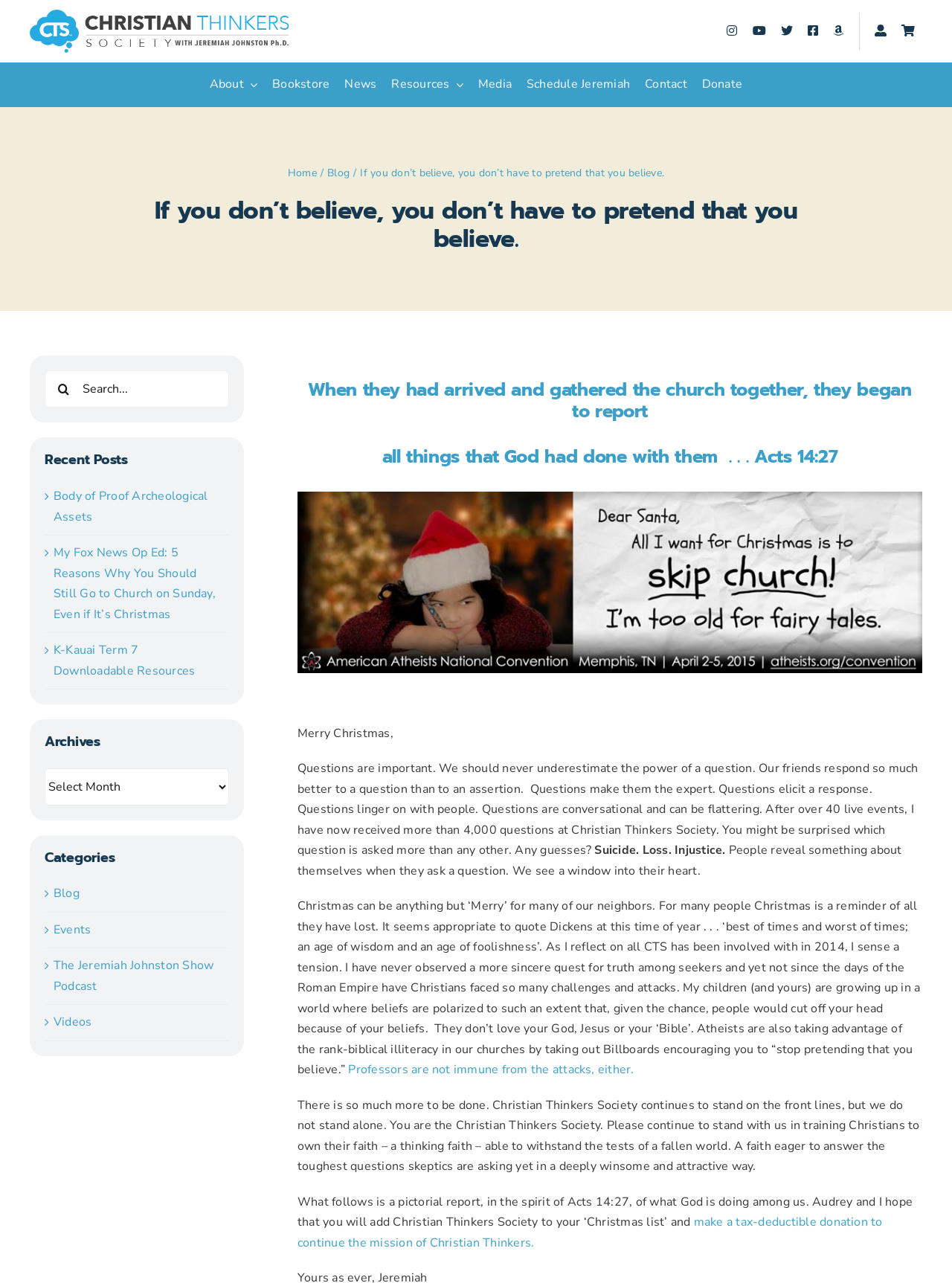Respond to the question below with a single word or phrase: What type of content is listed under 'Recent Posts'?

Blog posts